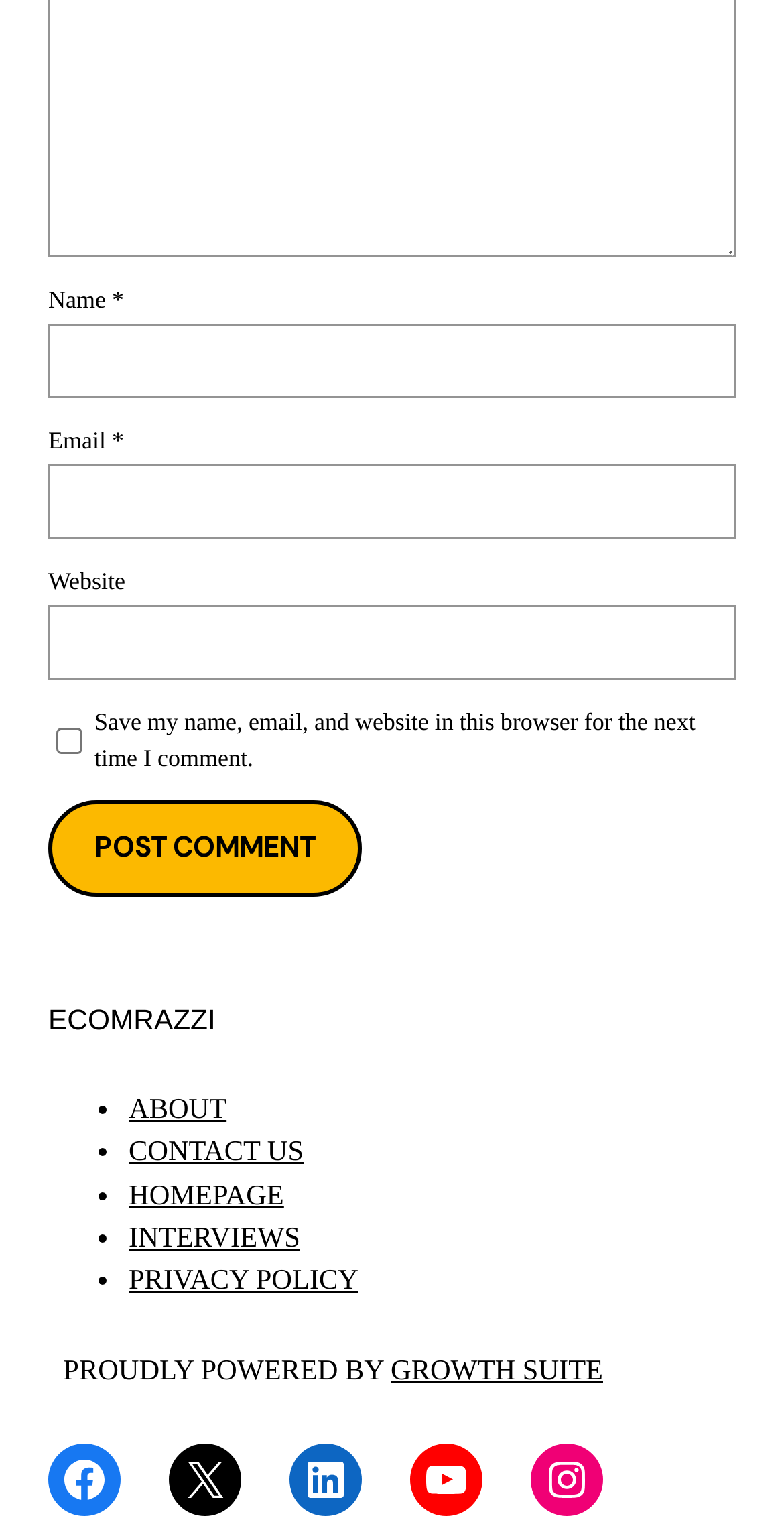Please answer the following question using a single word or phrase: 
How many links are there in the footer?

5